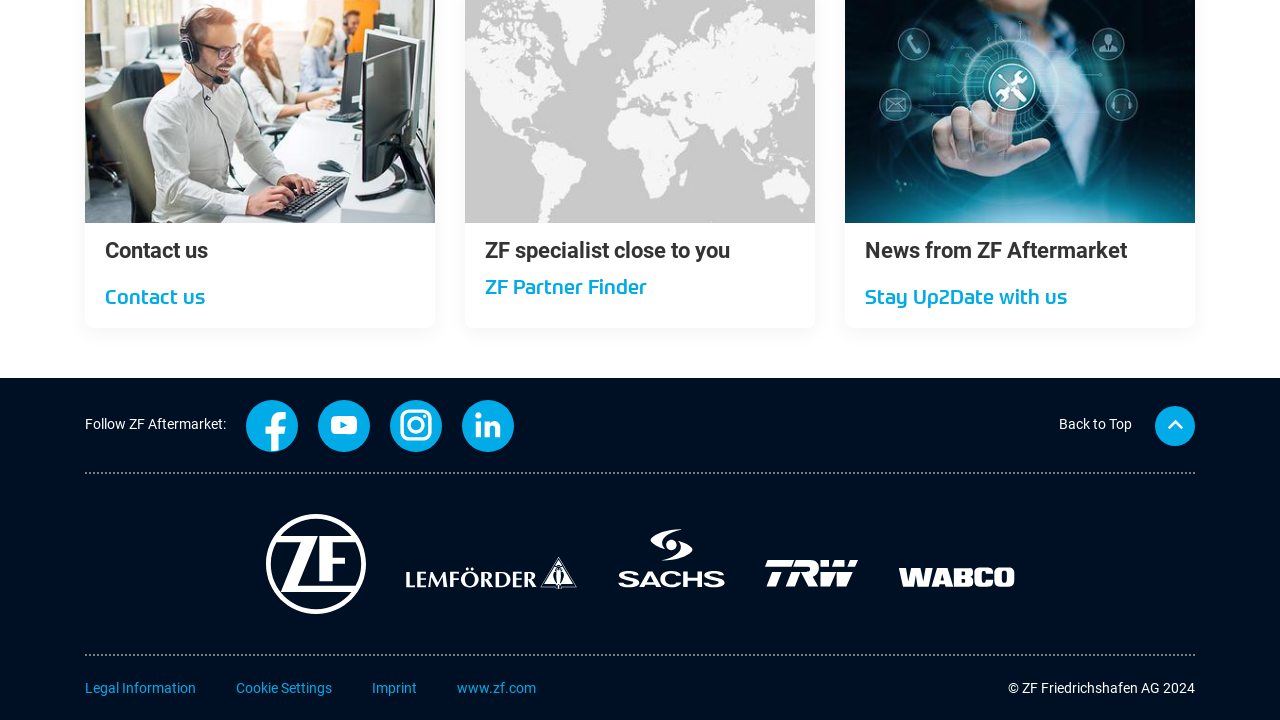Identify the coordinates of the bounding box for the element described below: "title="Sachs"". Return the coordinates as four float numbers between 0 and 1: [left, top, right, bottom].

[0.482, 0.78, 0.566, 0.802]